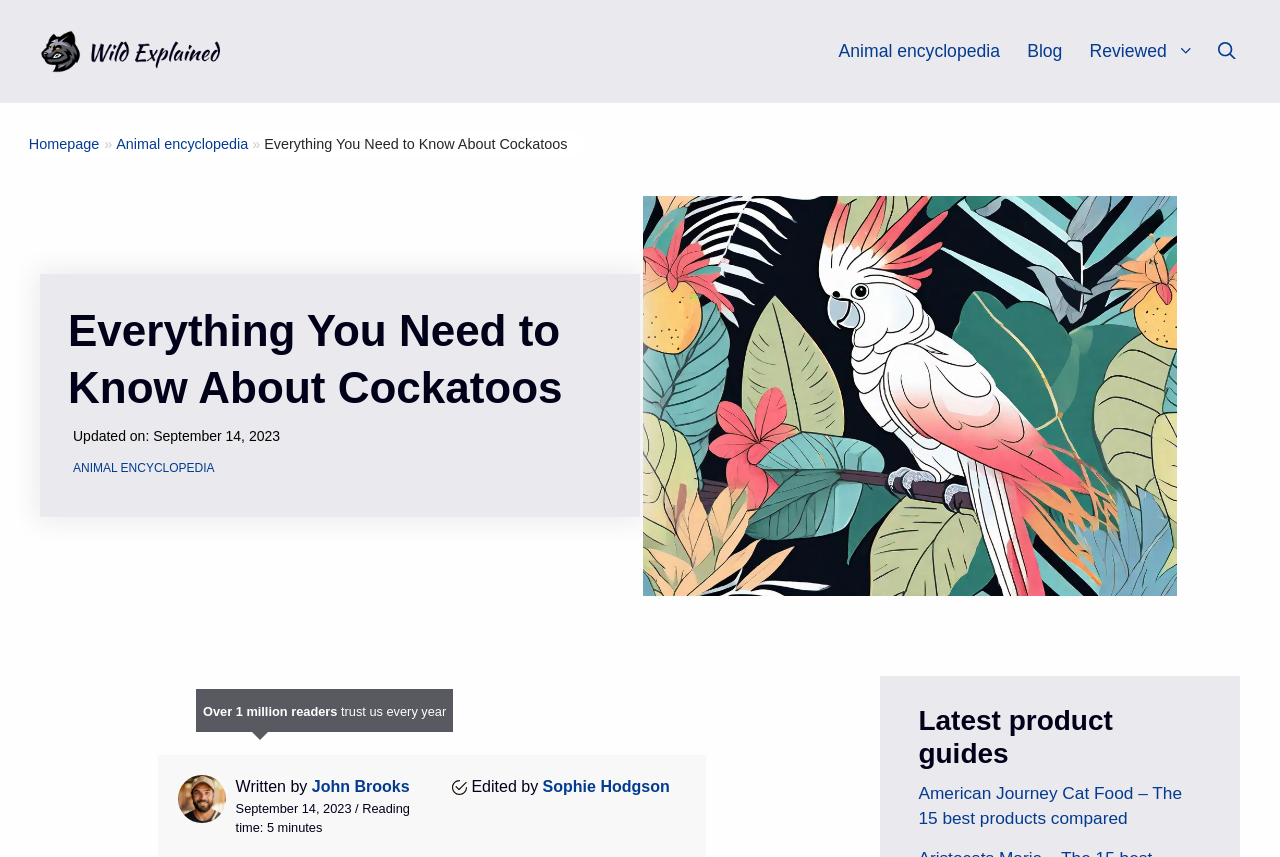Please determine the bounding box coordinates of the element's region to click in order to carry out the following instruction: "go to Wild Explained homepage". The coordinates should be four float numbers between 0 and 1, i.e., [left, top, right, bottom].

[0.031, 0.046, 0.172, 0.071]